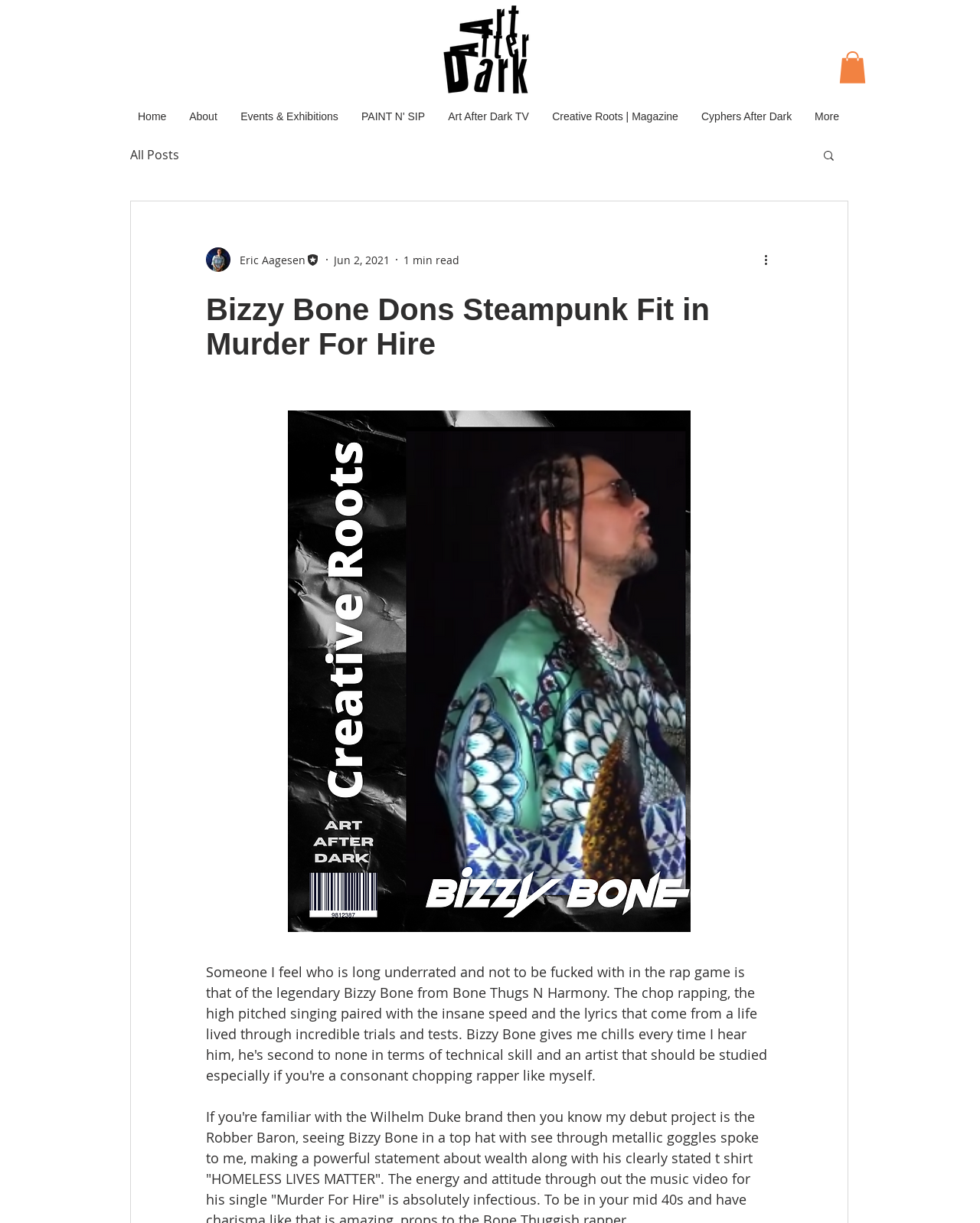What is the author's role?
Please respond to the question thoroughly and include all relevant details.

I found the author's role by looking at the generic element 'Eric Aagesen' and its adjacent element 'Editor'. This indicates that Eric Aagesen is the Editor.